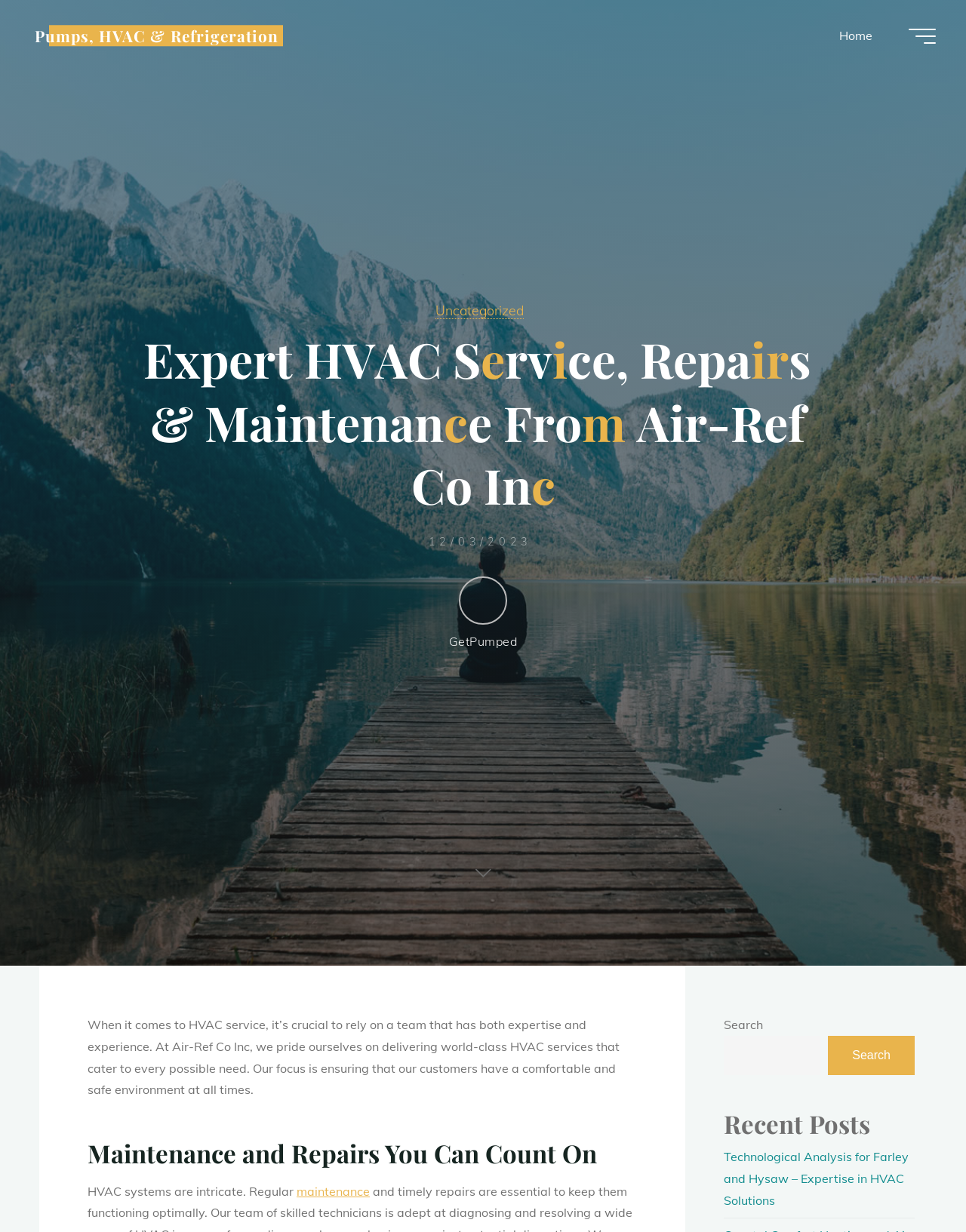Identify the bounding box coordinates of the area that should be clicked in order to complete the given instruction: "Go back to top". The bounding box coordinates should be four float numbers between 0 and 1, i.e., [left, top, right, bottom].

[0.919, 0.72, 0.959, 0.752]